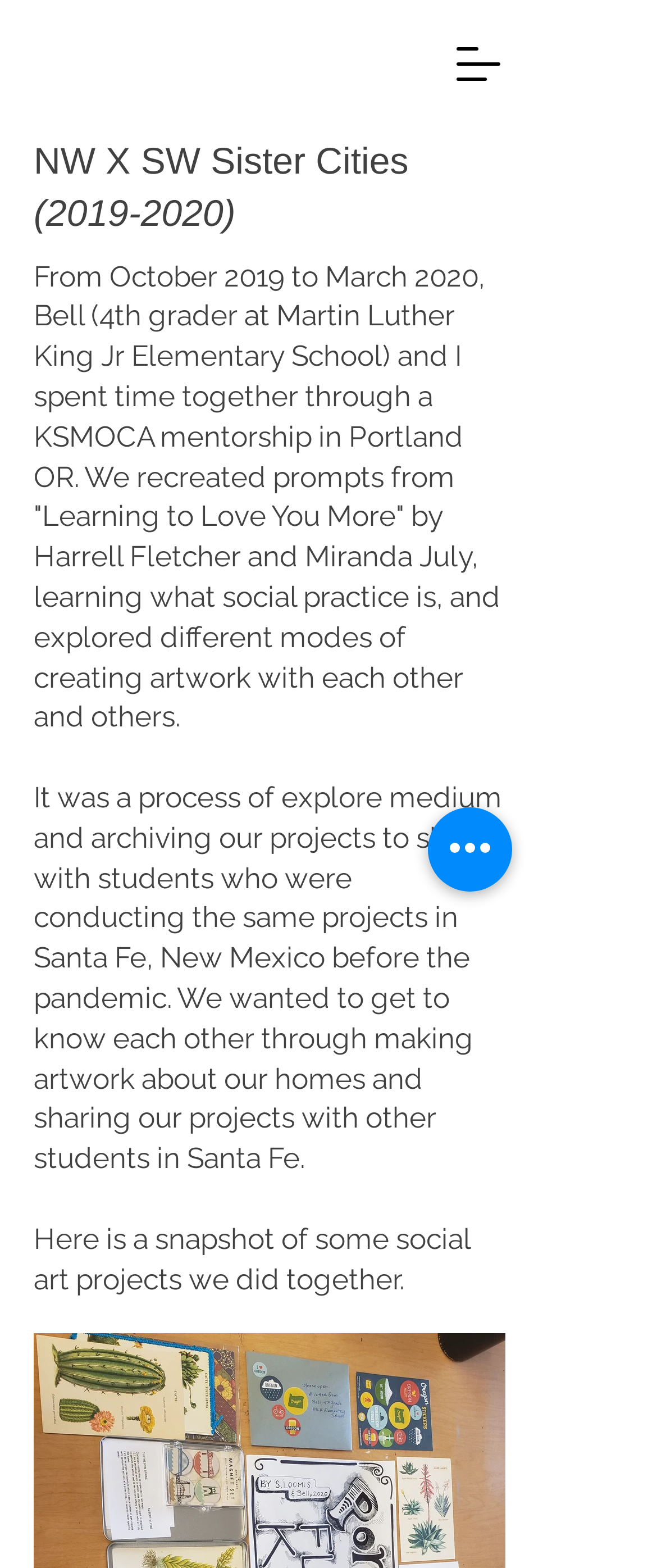Examine the image carefully and respond to the question with a detailed answer: 
What is the theme of the artwork created by Bell and Shelbie Loomis?

I found the answer by reading the StaticText element that describes the project, which mentions that Bell and Shelbie Loomis created artwork about their 'homes' and shared their projects with other students in Santa Fe.